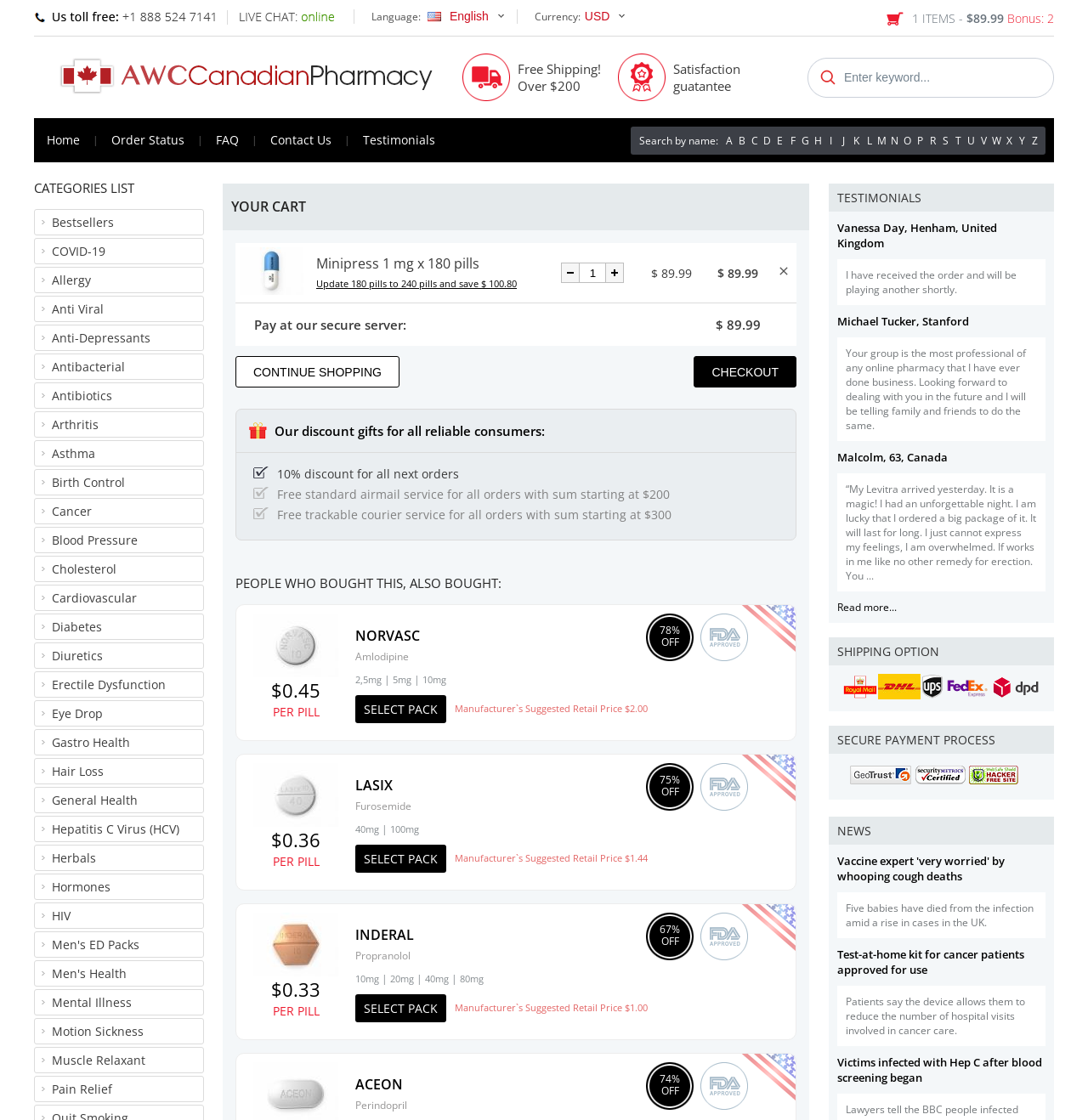Utilize the information from the image to answer the question in detail:
What is the category list for on the website?

I found the text 'CATEGORIES LIST' on the webpage, which is located above a list of links labeled with various categories such as 'Bestsellers', 'COVID-19', and 'Allergy', suggesting that this is the category list for the website.